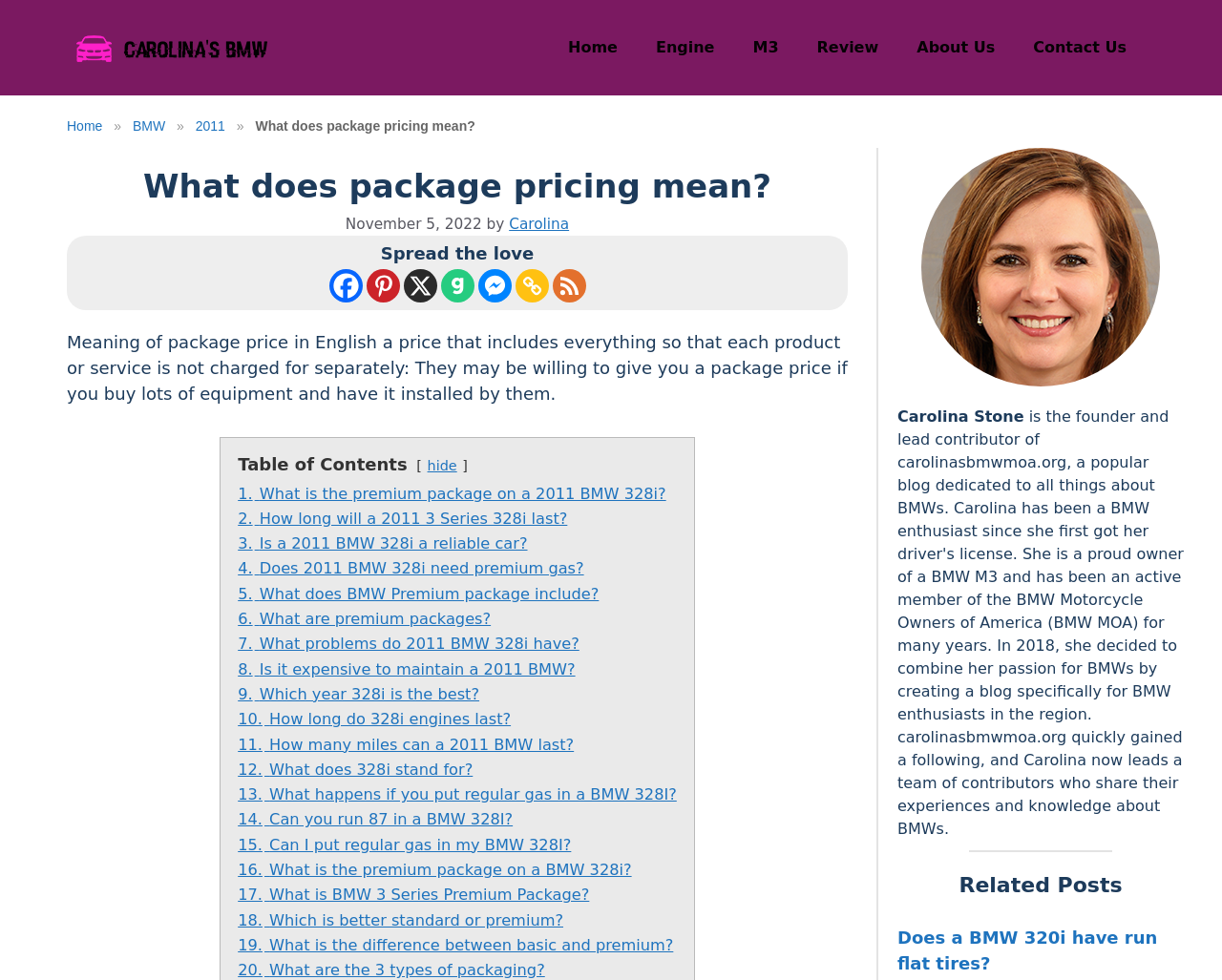Determine the main headline from the webpage and extract its text.

What does package pricing mean?